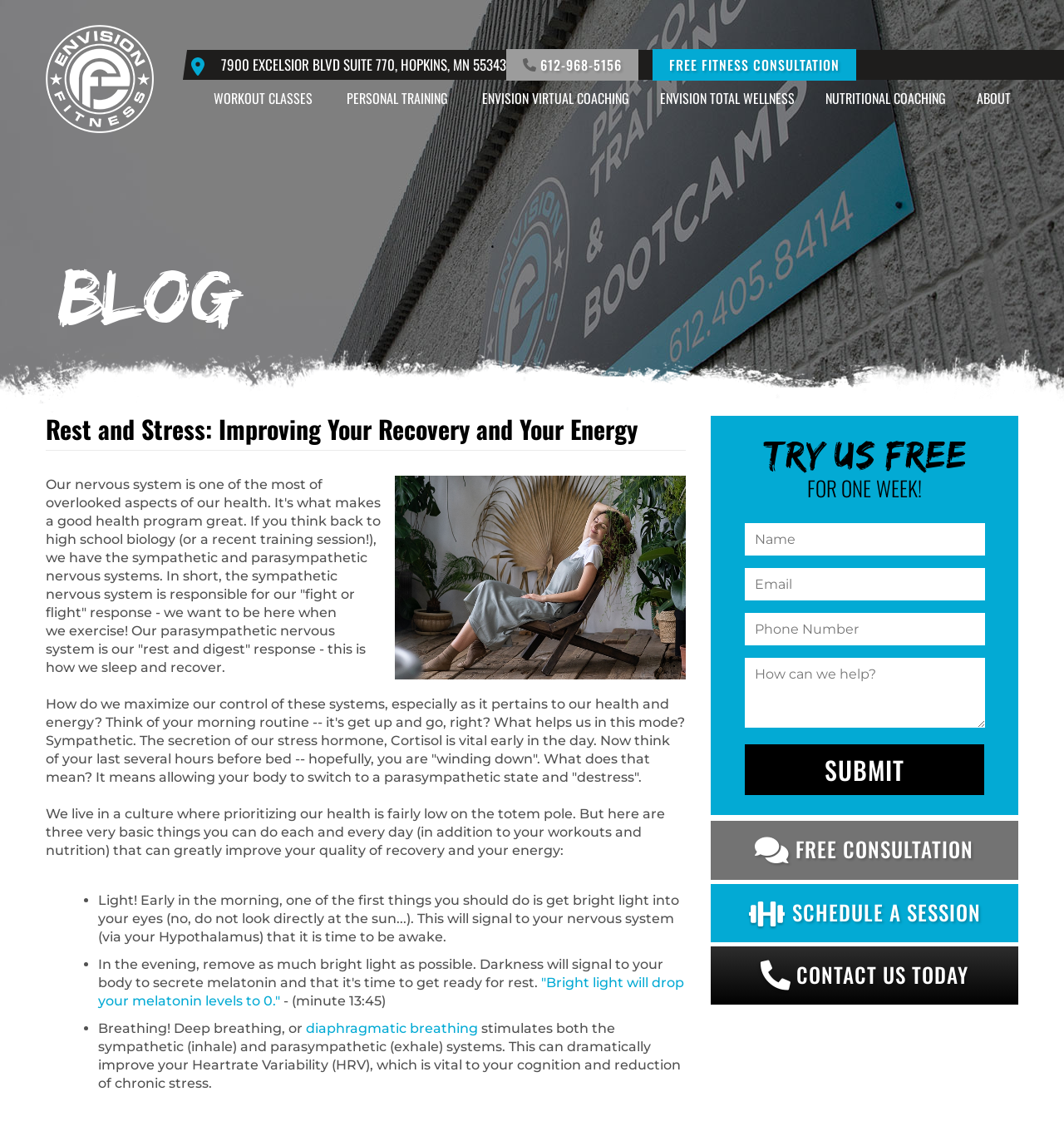Can you pinpoint the bounding box coordinates for the clickable element required for this instruction: "View WORKOUT CLASSES"? The coordinates should be four float numbers between 0 and 1, i.e., [left, top, right, bottom].

[0.18, 0.07, 0.297, 0.102]